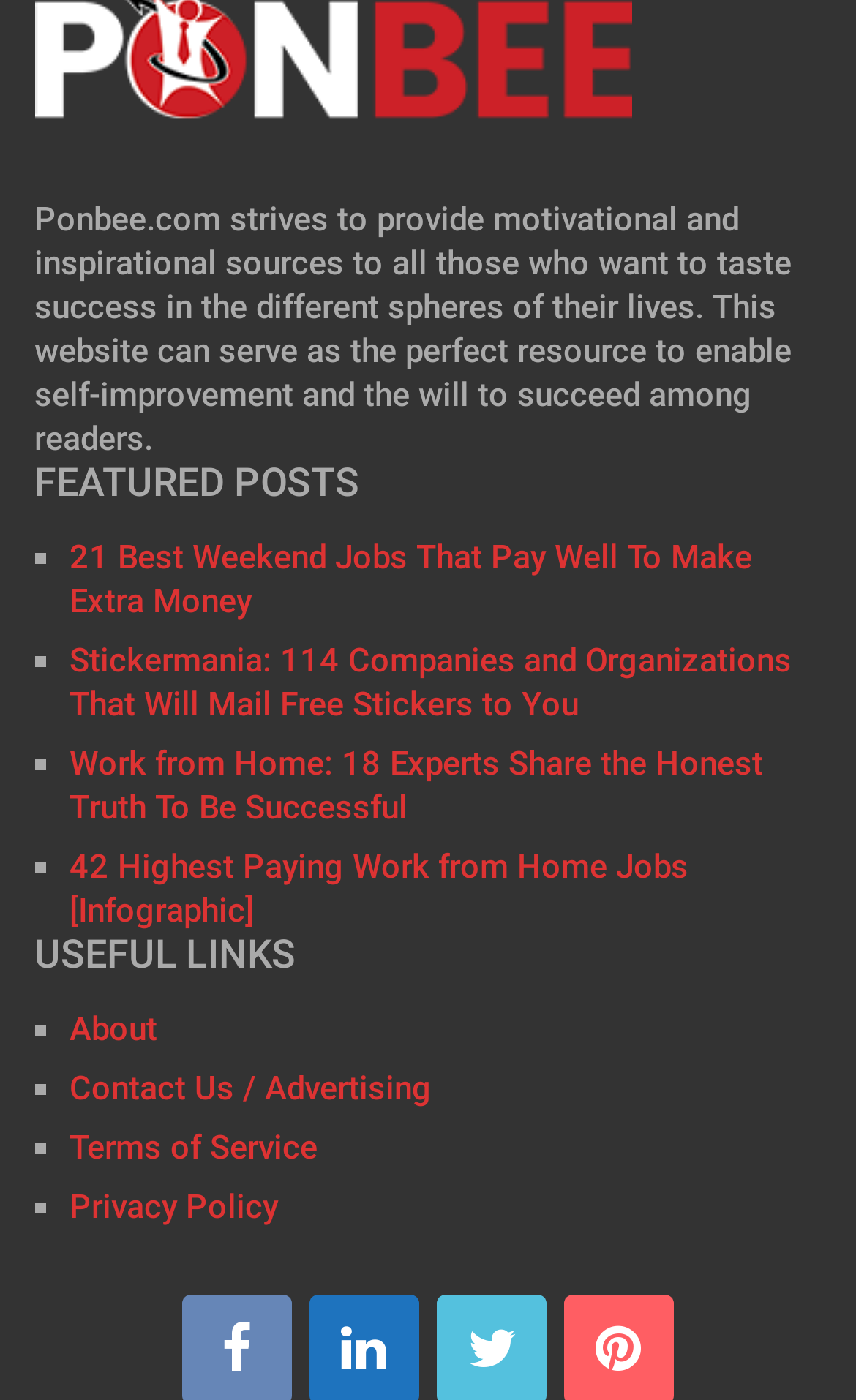Find and specify the bounding box coordinates that correspond to the clickable region for the instruction: "view 21 Best Weekend Jobs That Pay Well To Make Extra Money".

[0.081, 0.383, 0.878, 0.443]